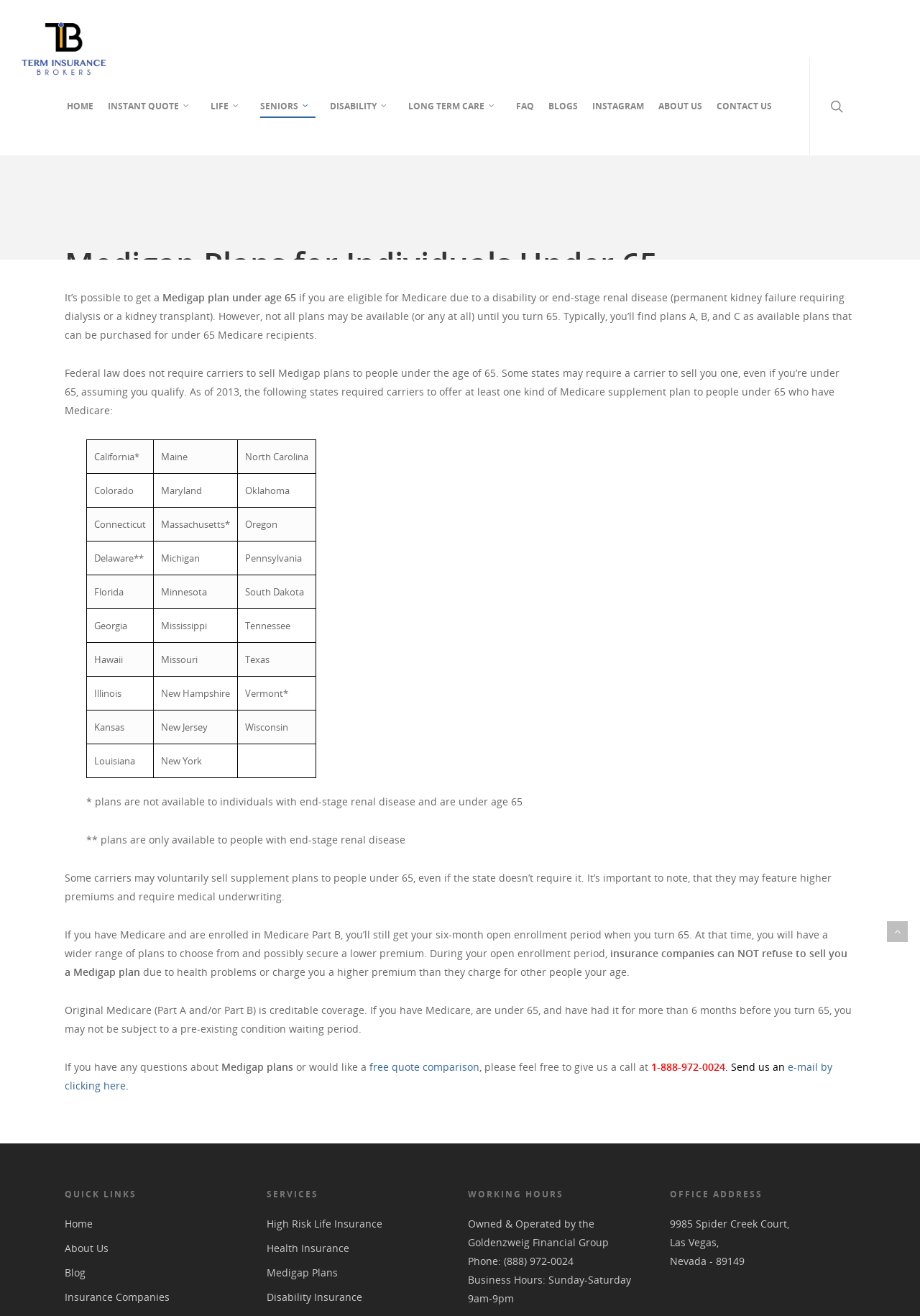Given the element description, predict the bounding box coordinates in the format (top-left x, top-left y, bottom-right x, bottom-right y). Make sure all values are between 0 and 1. Here is the element description: Get a Quote

[0.866, 0.216, 1.0, 0.24]